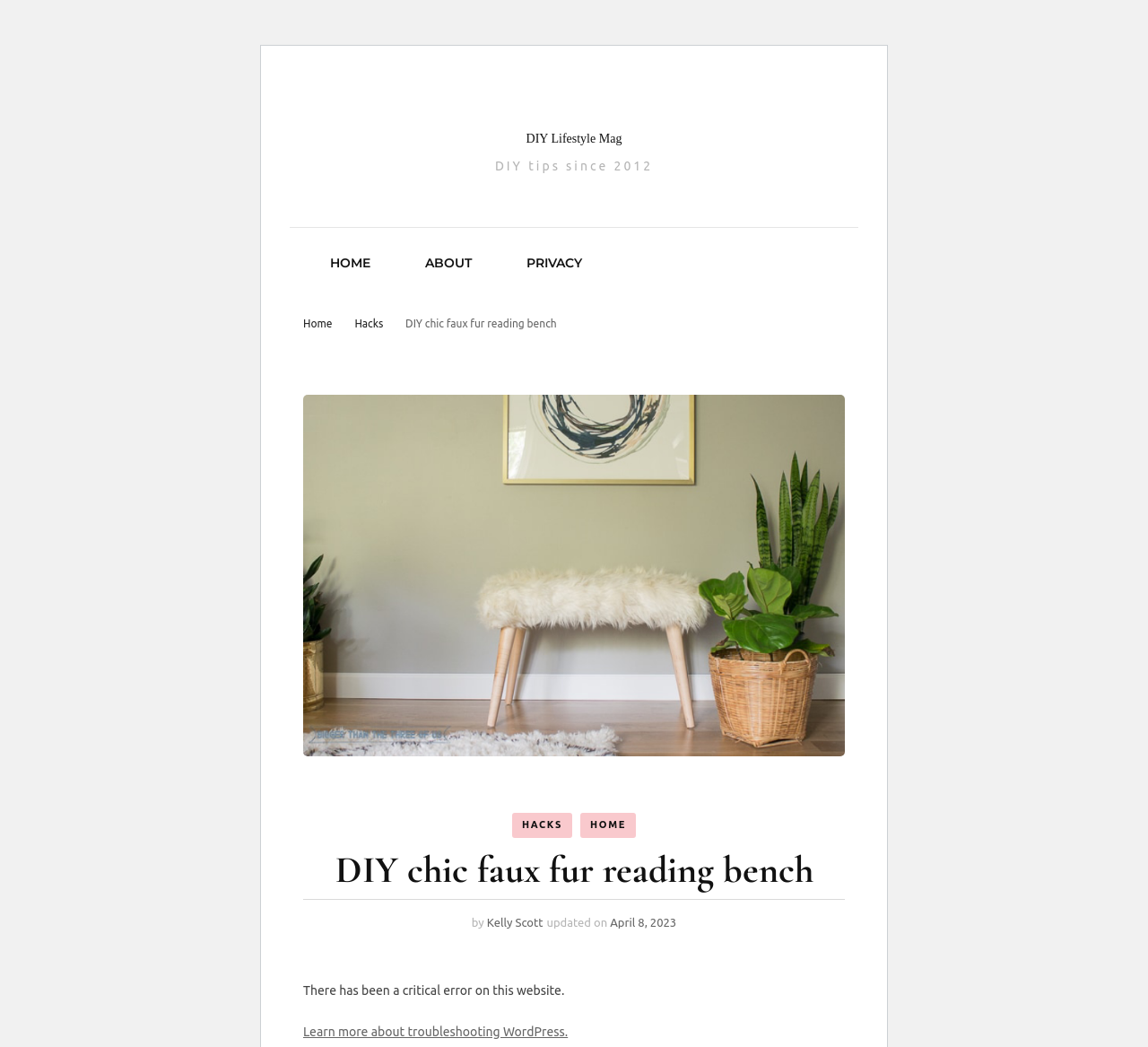Can you show the bounding box coordinates of the region to click on to complete the task described in the instruction: "read DIY chic faux fur reading bench article"?

[0.353, 0.303, 0.485, 0.314]